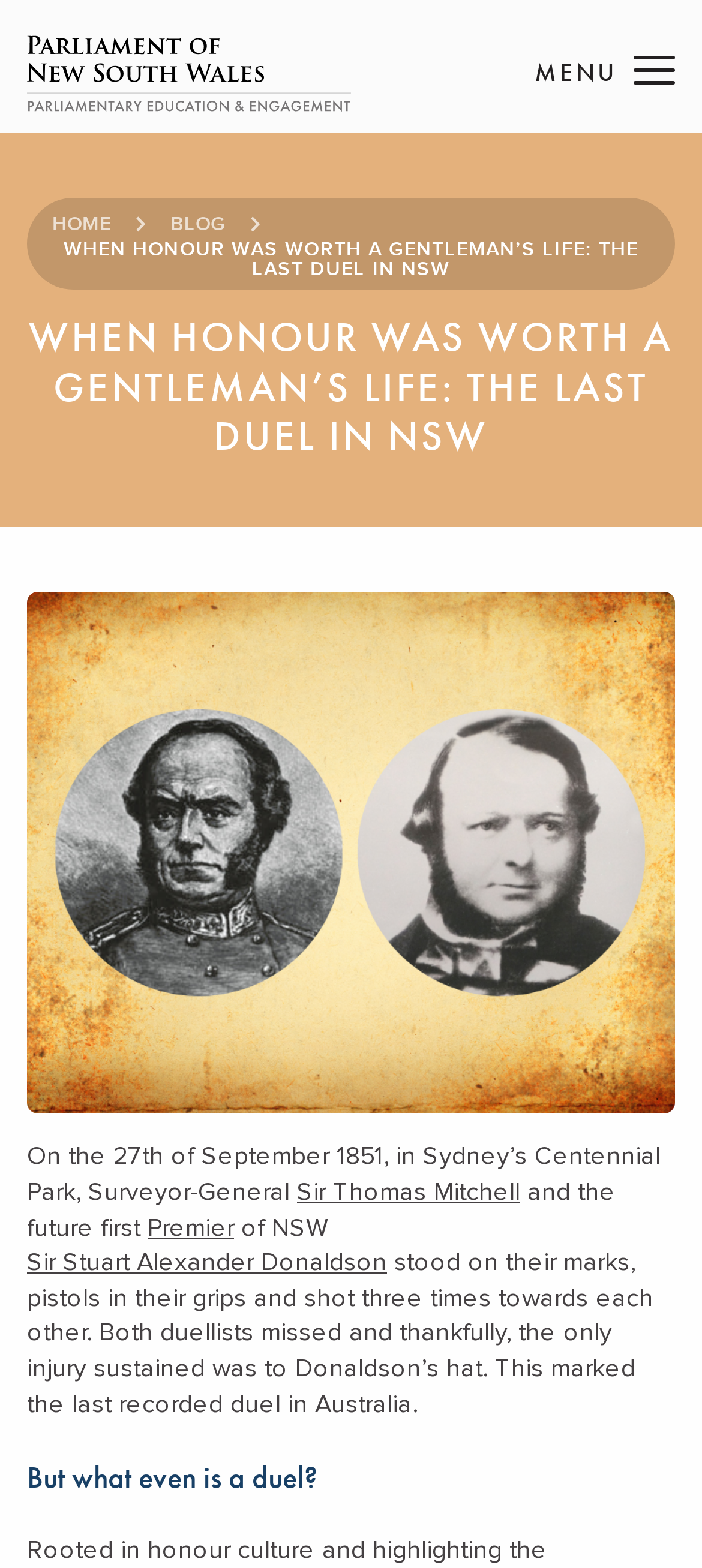Who was the future first Premier of NSW?
Carefully analyze the image and provide a thorough answer to the question.

From the webpage content, I can see that the sentence 'and the future first Premier of NSW...' is followed by a link to 'Sir Stuart Alexander Donaldson', indicating that he was the future first Premier of NSW.